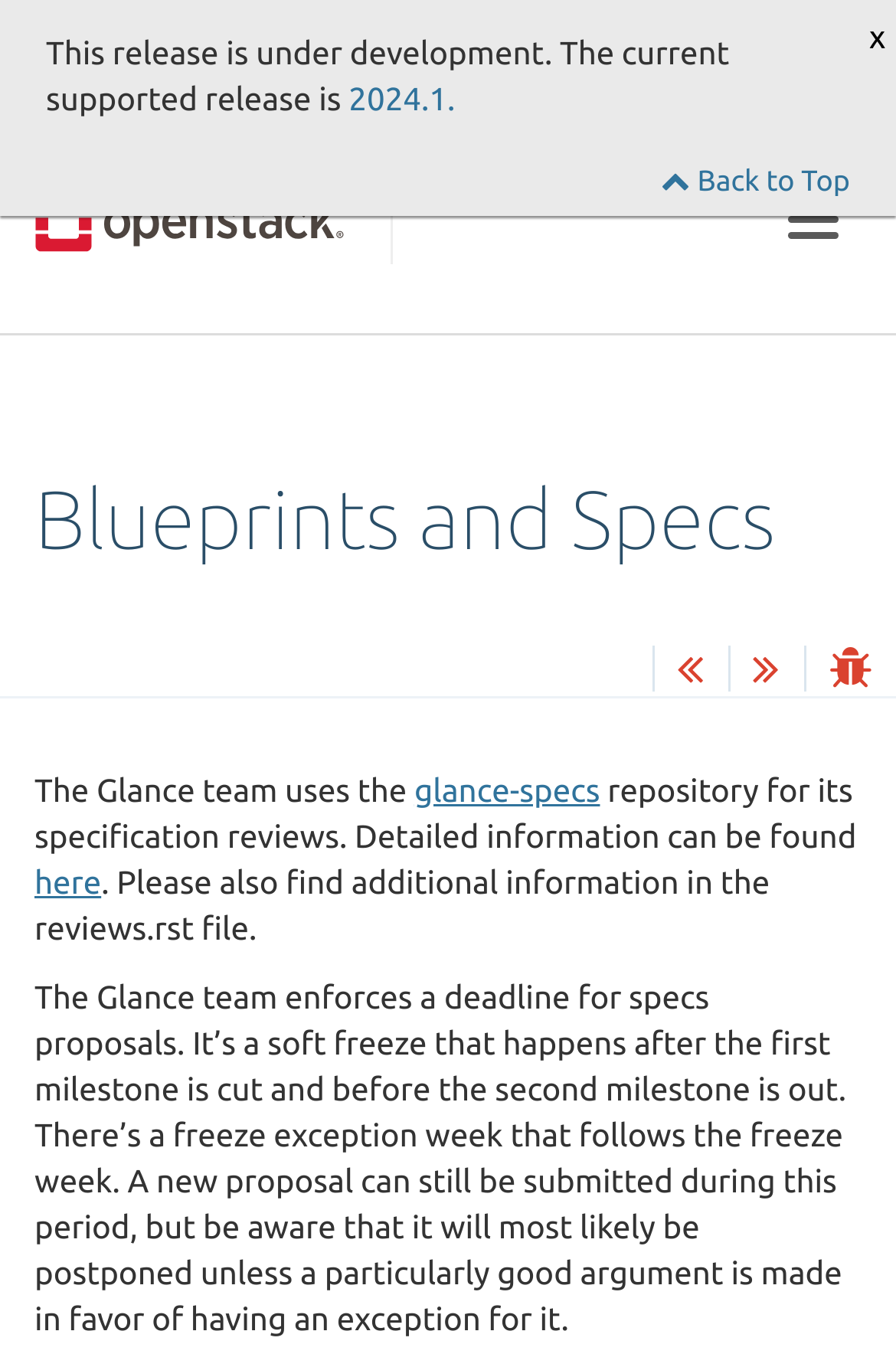What is the purpose of the Glance team's repository?
Using the visual information, reply with a single word or short phrase.

specification reviews